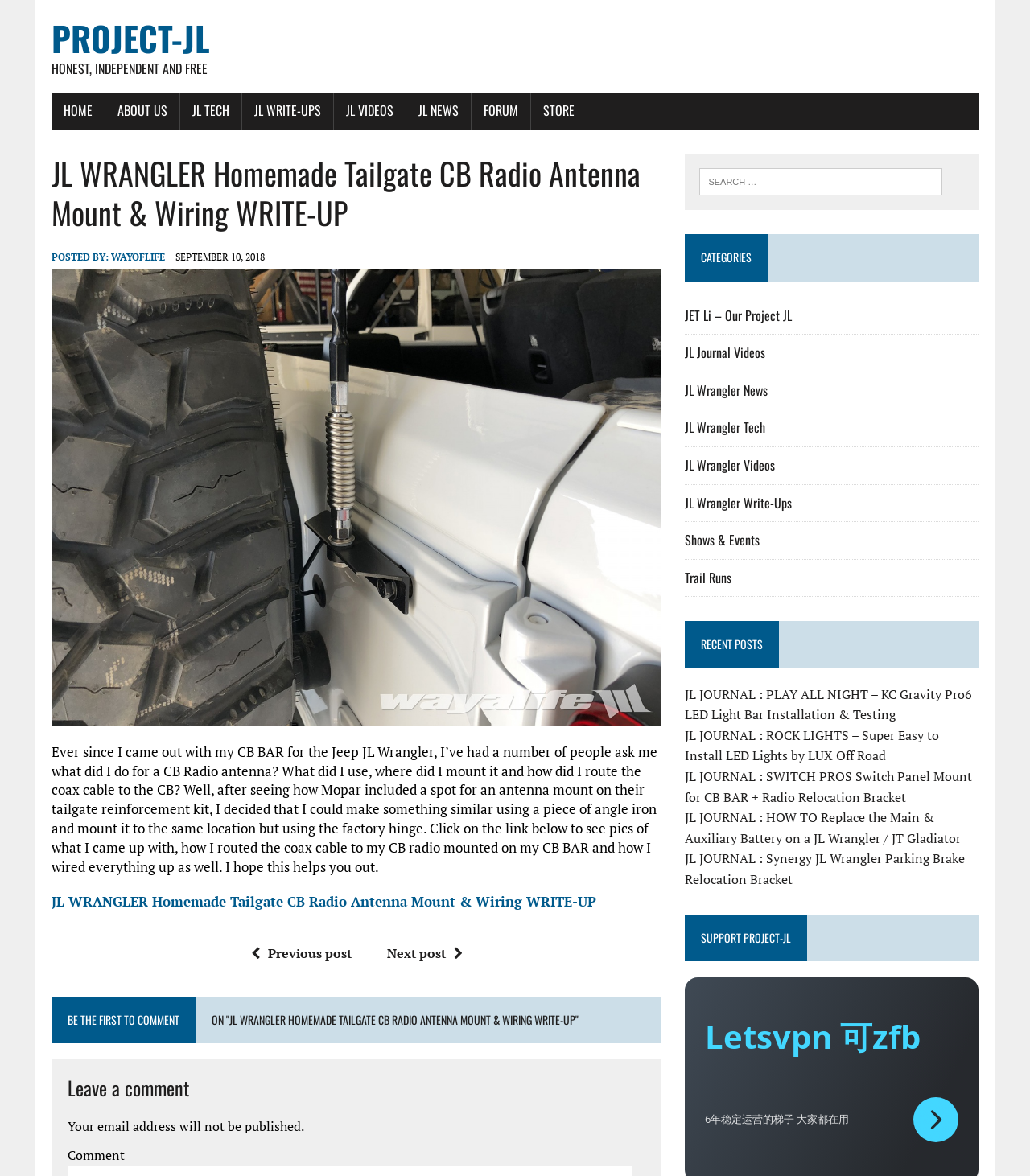Please identify the bounding box coordinates of the element's region that I should click in order to complete the following instruction: "Click on the 'PROJECT-JL' link". The bounding box coordinates consist of four float numbers between 0 and 1, i.e., [left, top, right, bottom].

[0.05, 0.014, 0.95, 0.065]